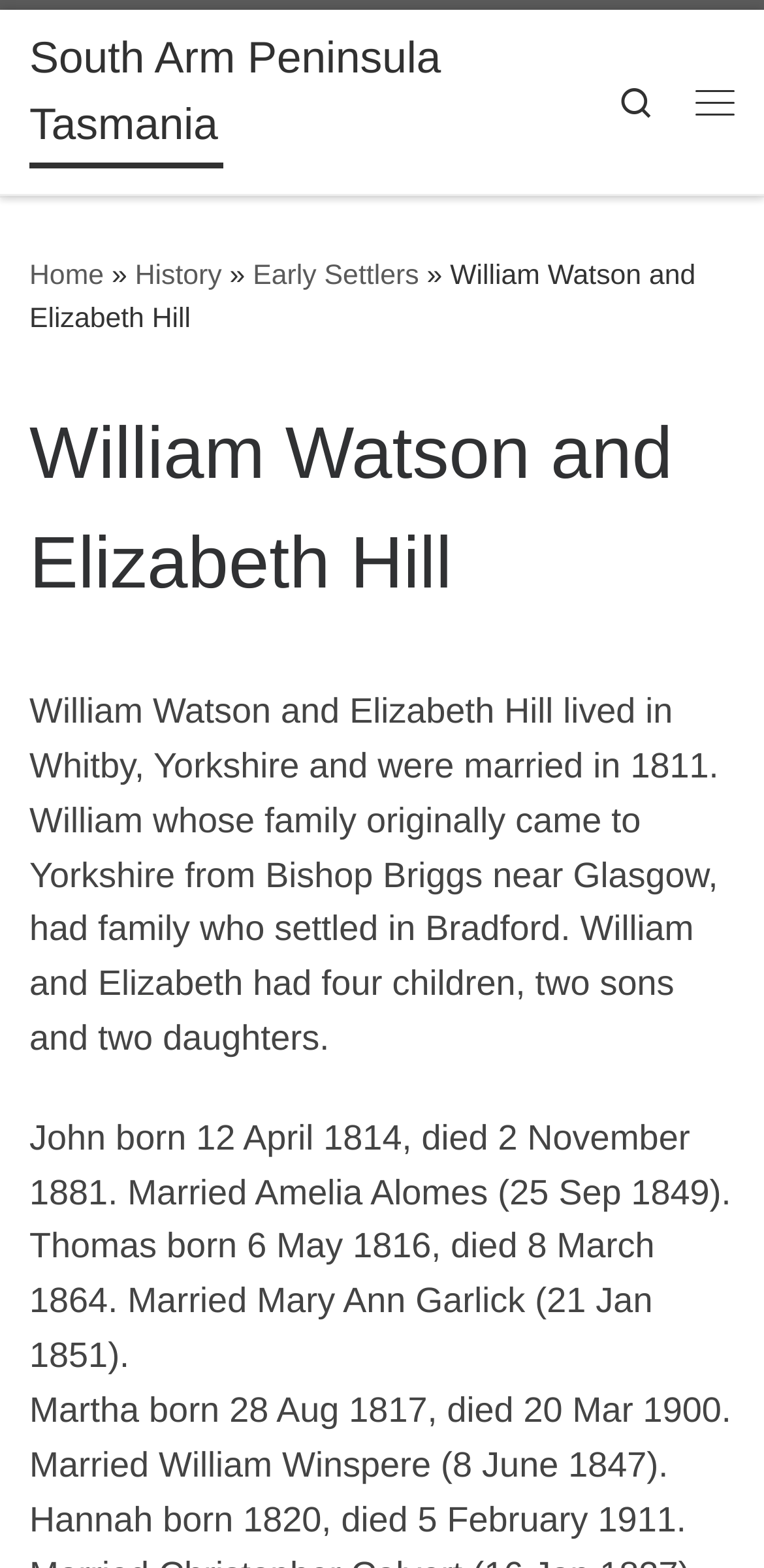Using the webpage screenshot, locate the HTML element that fits the following description and provide its bounding box: "Skip to content".

[0.01, 0.005, 0.406, 0.062]